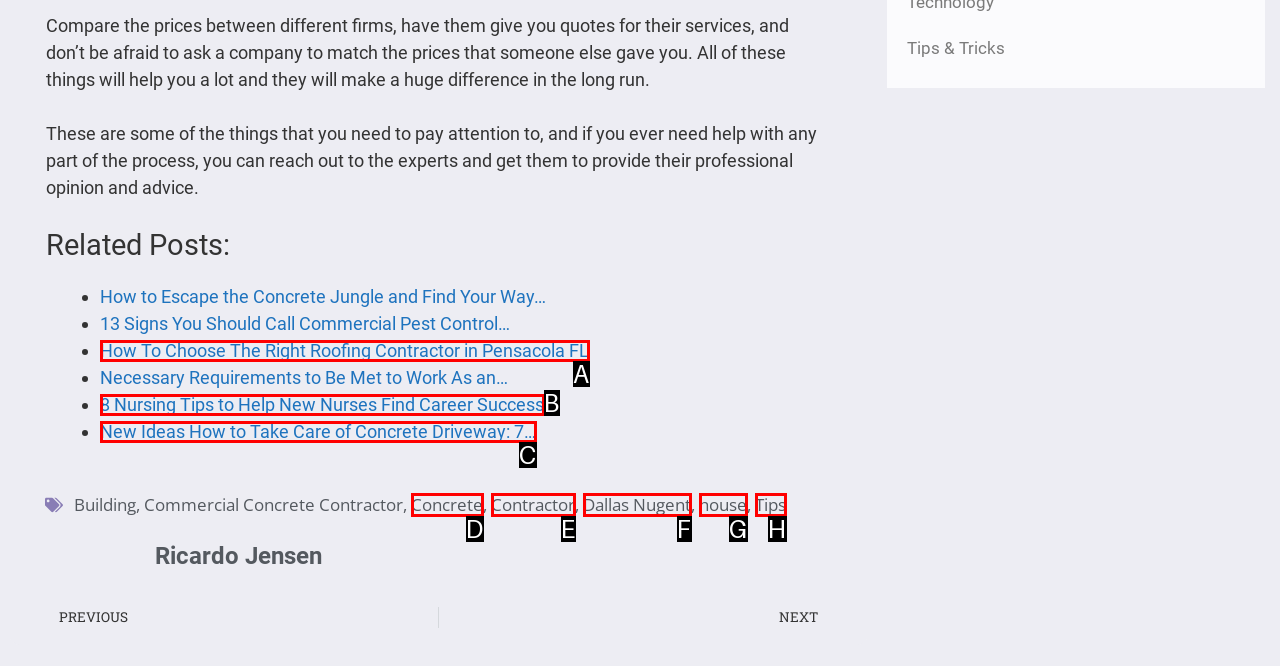From the given choices, determine which HTML element aligns with the description: Dallas Nugent Respond with the letter of the appropriate option.

F